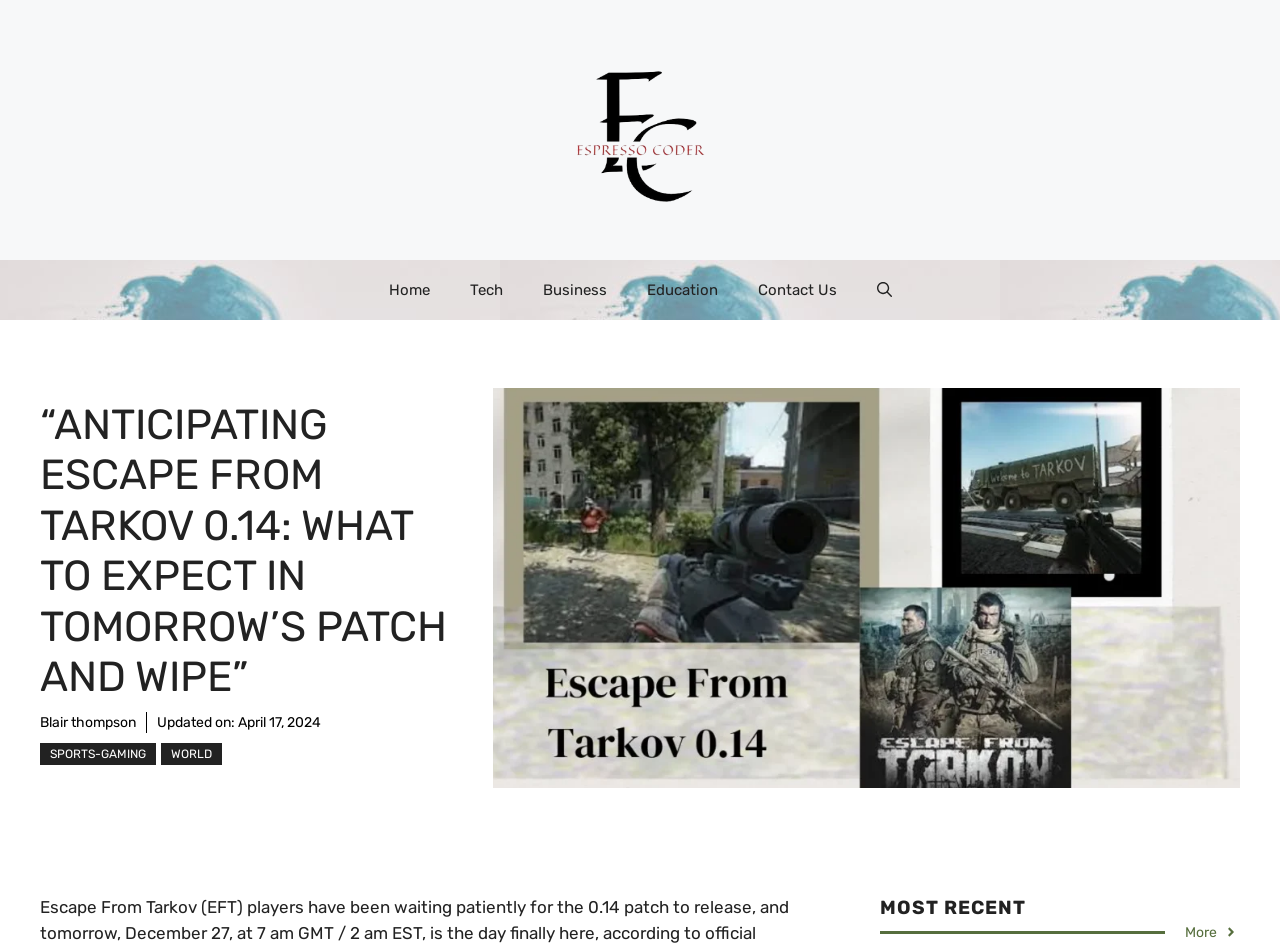What is the date of the article?
Please provide a single word or phrase answer based on the image.

April 17, 2024